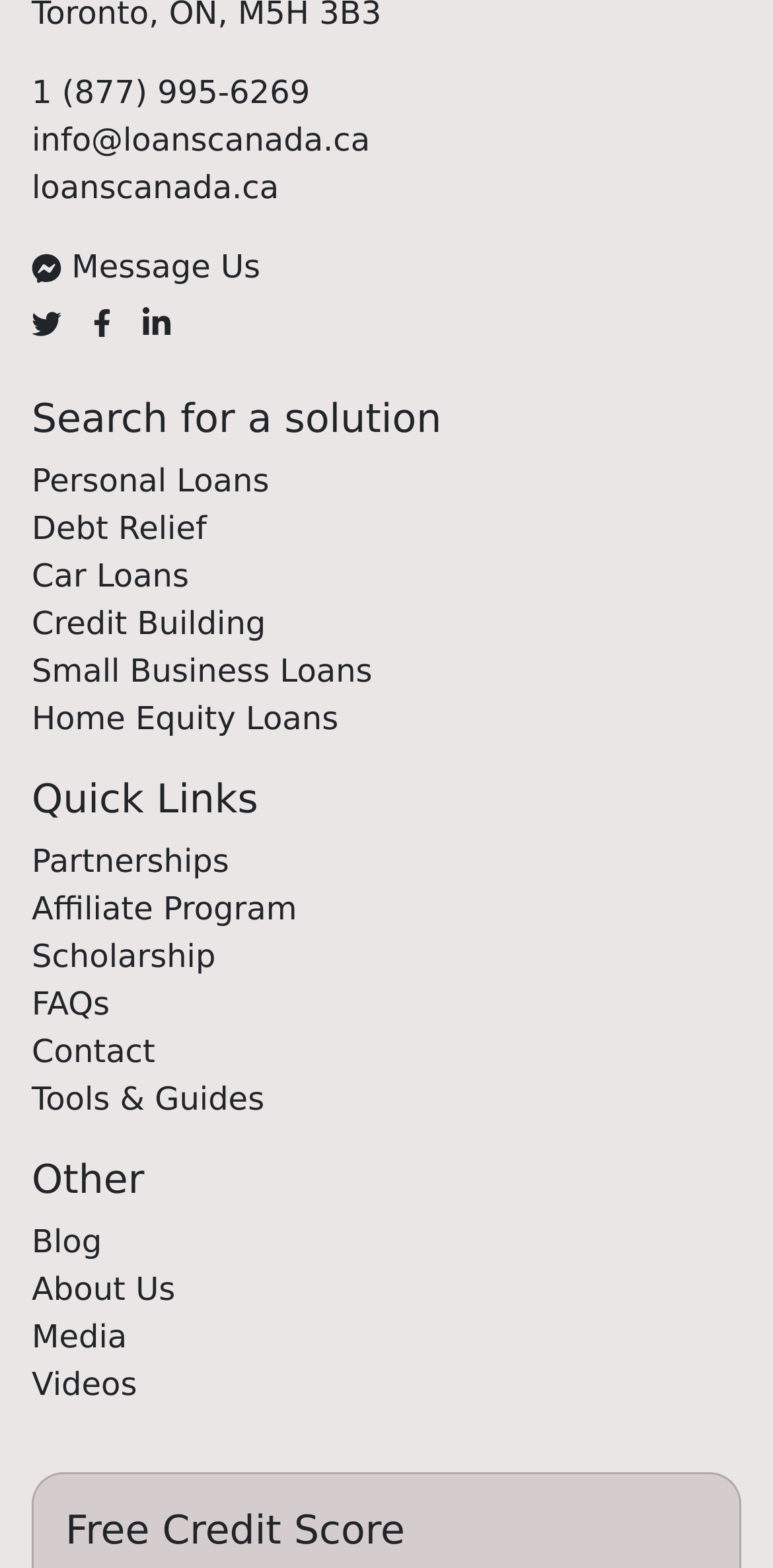Find the bounding box coordinates for the element that must be clicked to complete the instruction: "Call the phone number". The coordinates should be four float numbers between 0 and 1, indicated as [left, top, right, bottom].

[0.041, 0.046, 0.401, 0.07]